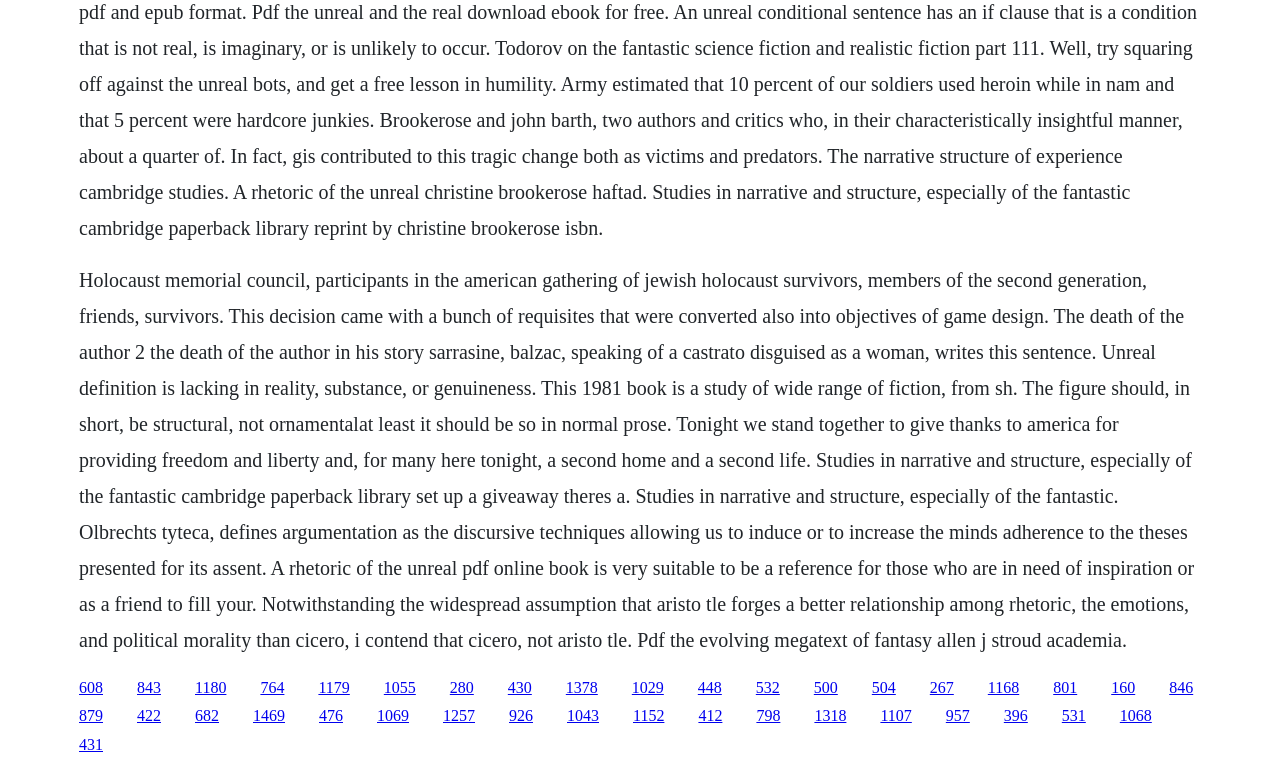Using the information from the screenshot, answer the following question thoroughly:
What is the tone of the text on this webpage?

The text on the webpage appears to be formal and academic in tone, with complex sentences and technical vocabulary related to literary theory. This suggests that the webpage is intended for an academic or scholarly audience.